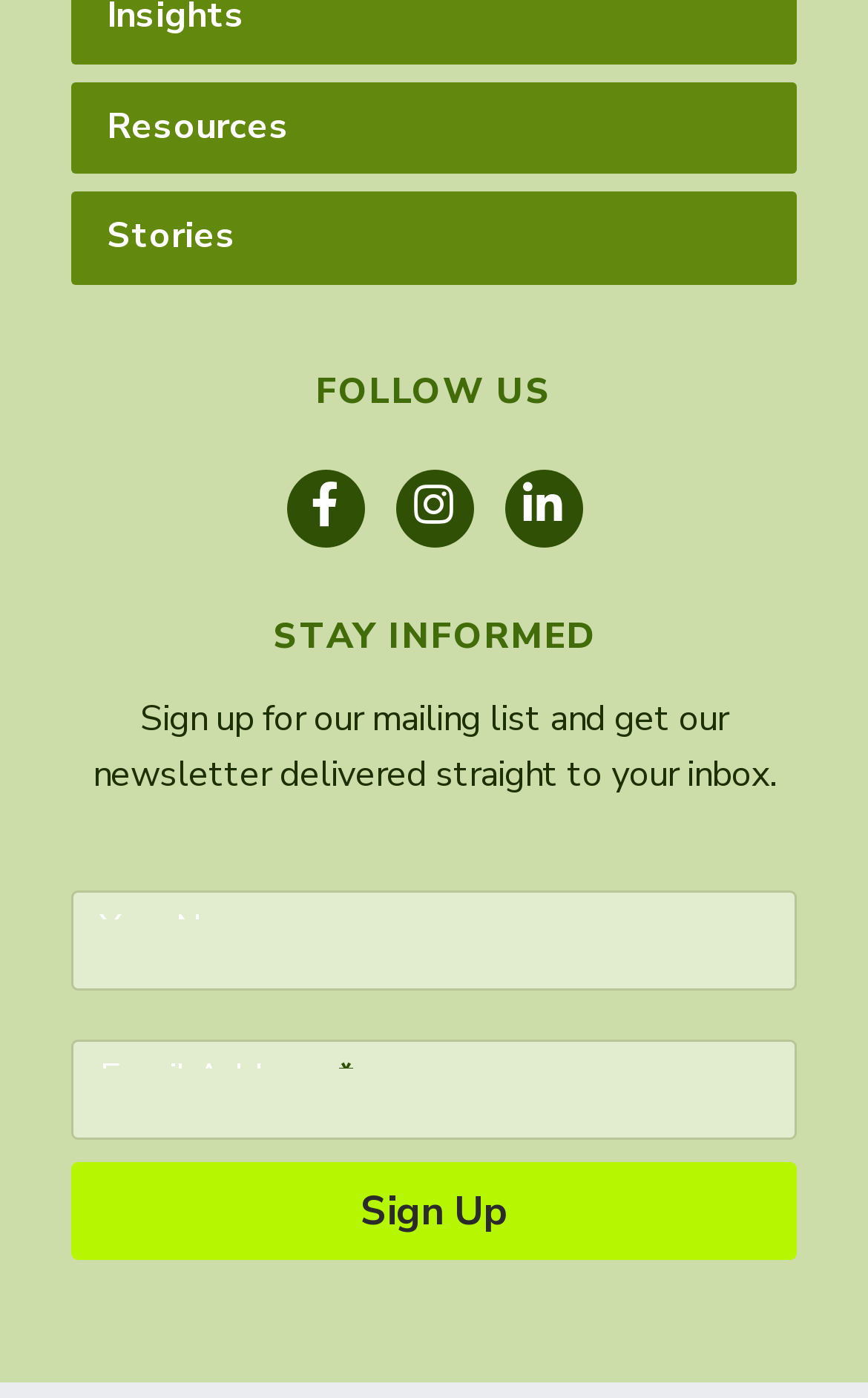What is the purpose of the 'Sign Up' button?
Using the image, respond with a single word or phrase.

To subscribe to the newsletter